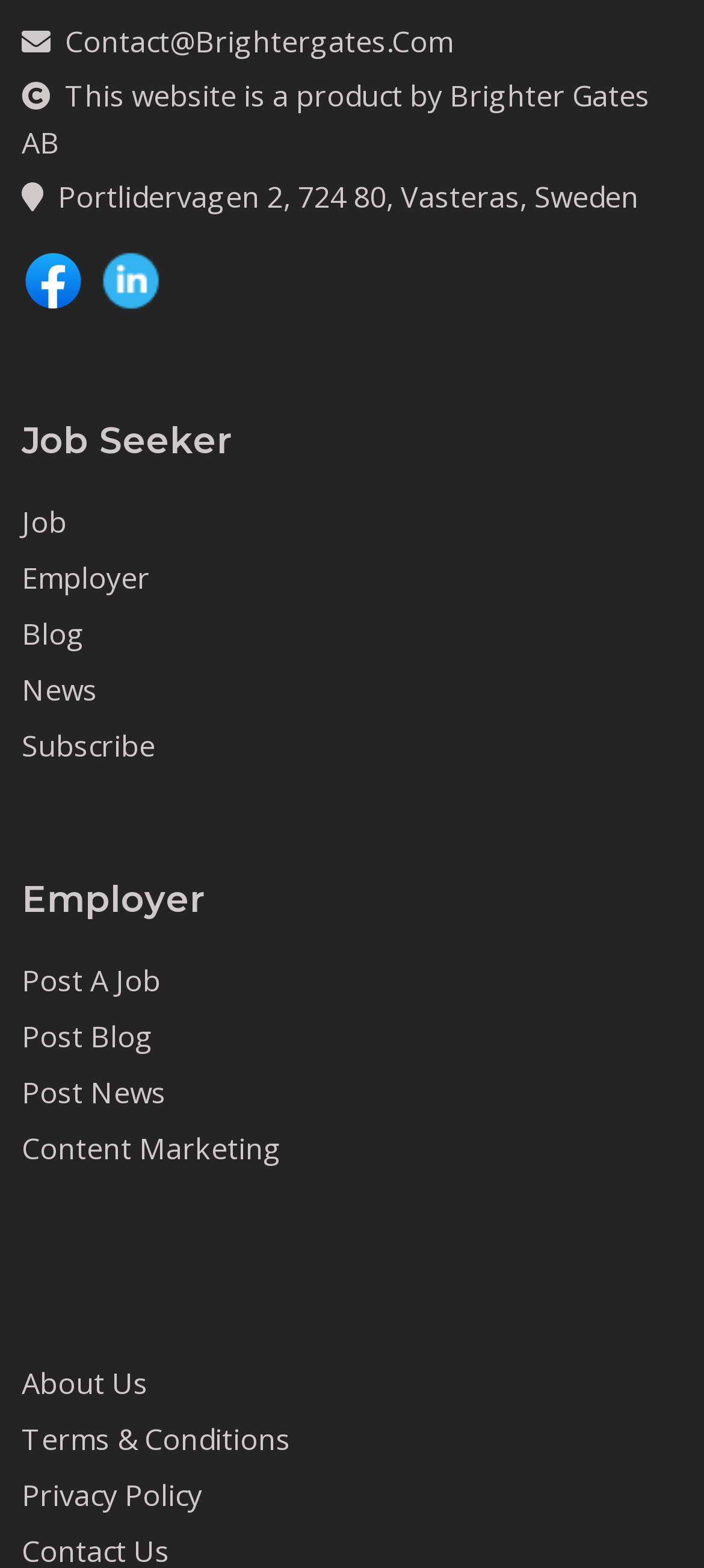Specify the bounding box coordinates of the area to click in order to execute this command: 'Explore Job opportunities'. The coordinates should consist of four float numbers ranging from 0 to 1, and should be formatted as [left, top, right, bottom].

[0.031, 0.32, 0.095, 0.345]